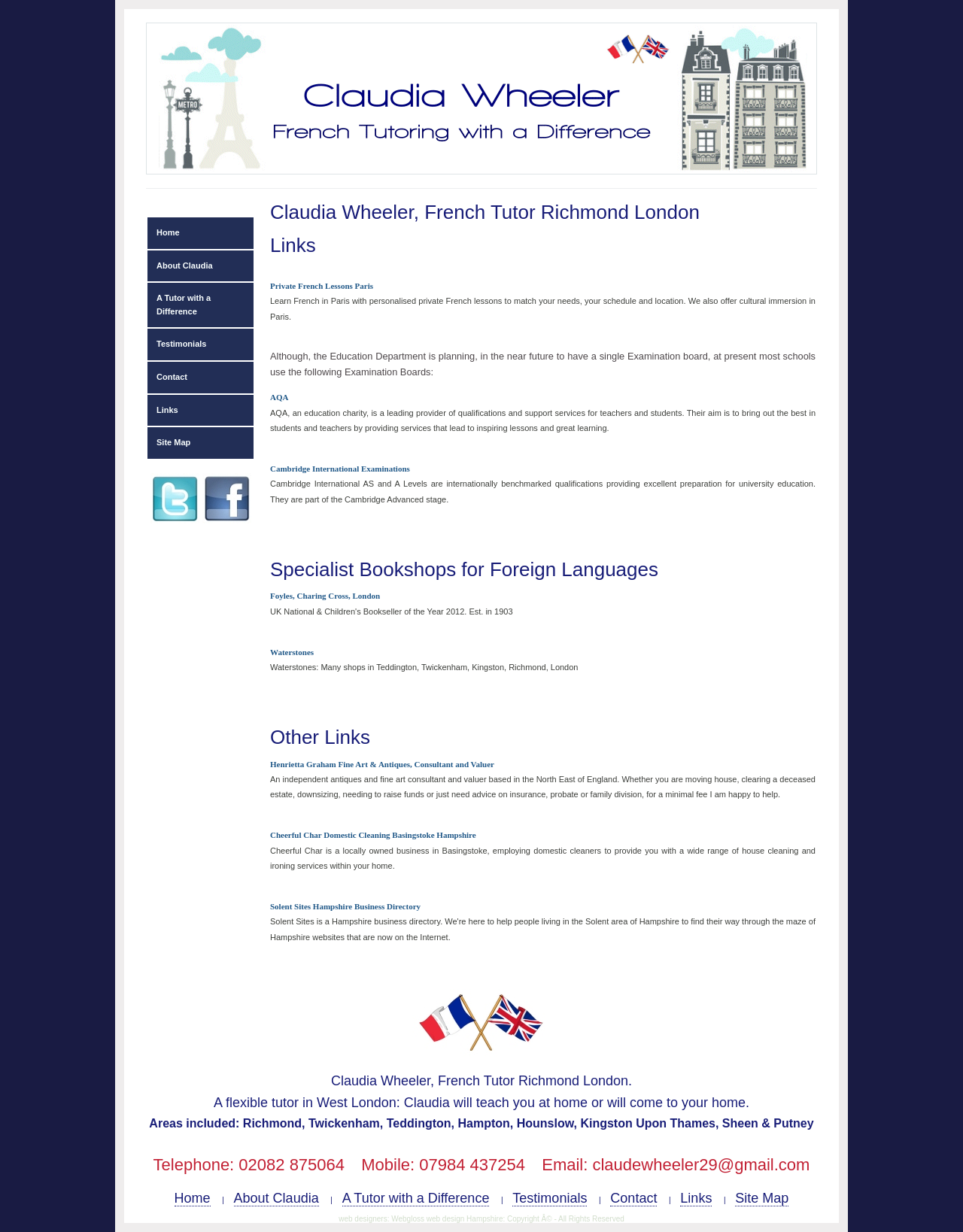Locate the bounding box coordinates of the clickable part needed for the task: "Click on the 'claudewheeler29@gmail.com' email link".

[0.615, 0.938, 0.841, 0.953]